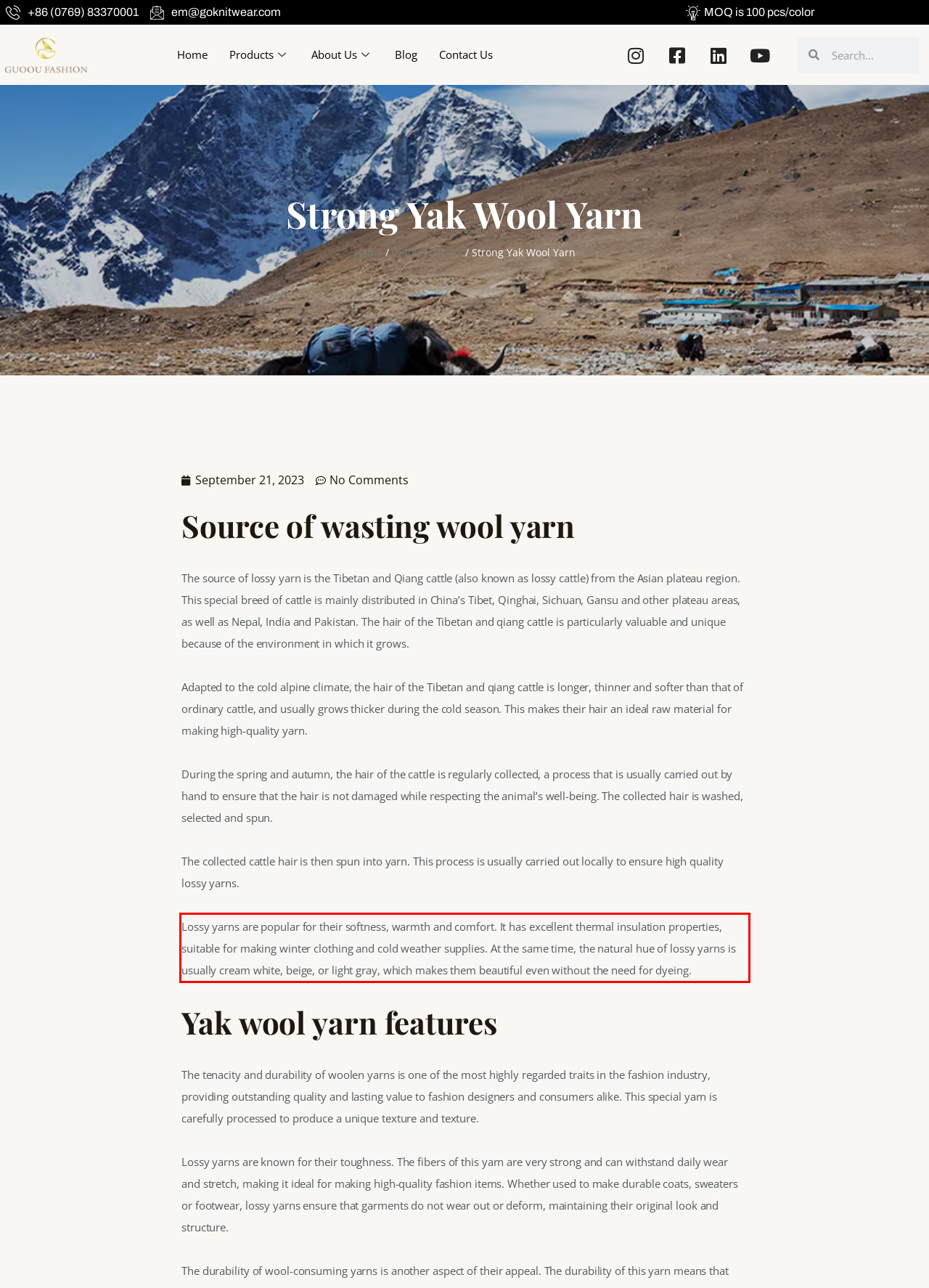Examine the webpage screenshot and use OCR to obtain the text inside the red bounding box.

Lossy yarns are popular for their softness, warmth and comfort. It has excellent thermal insulation properties, suitable for making winter clothing and cold weather supplies. At the same time, the natural hue of lossy yarns is usually cream white, beige, or light gray, which makes them beautiful even without the need for dyeing.